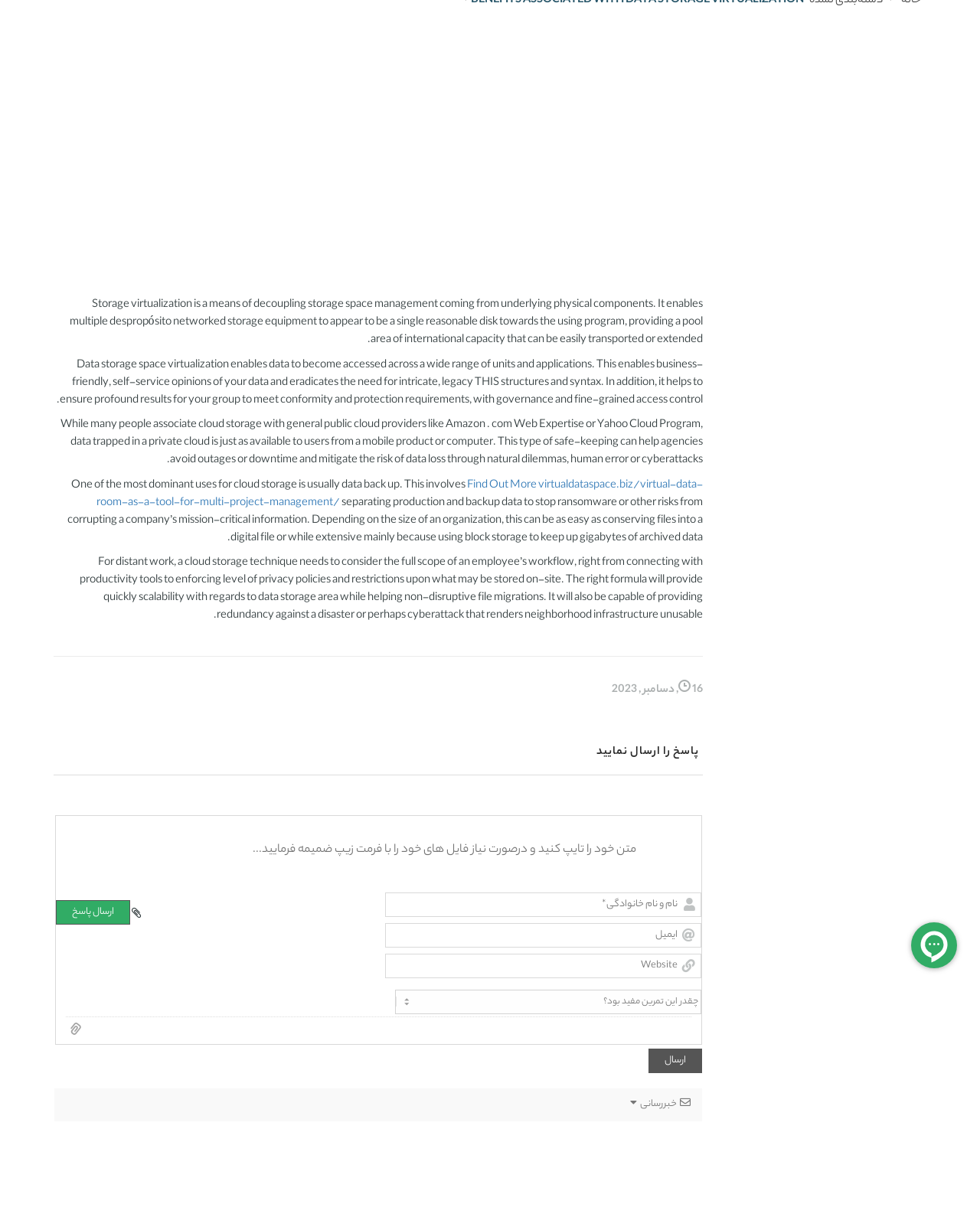Identify the bounding box coordinates of the section that should be clicked to achieve the task described: "Click the 'Find Out More' link".

[0.098, 0.392, 0.717, 0.421]